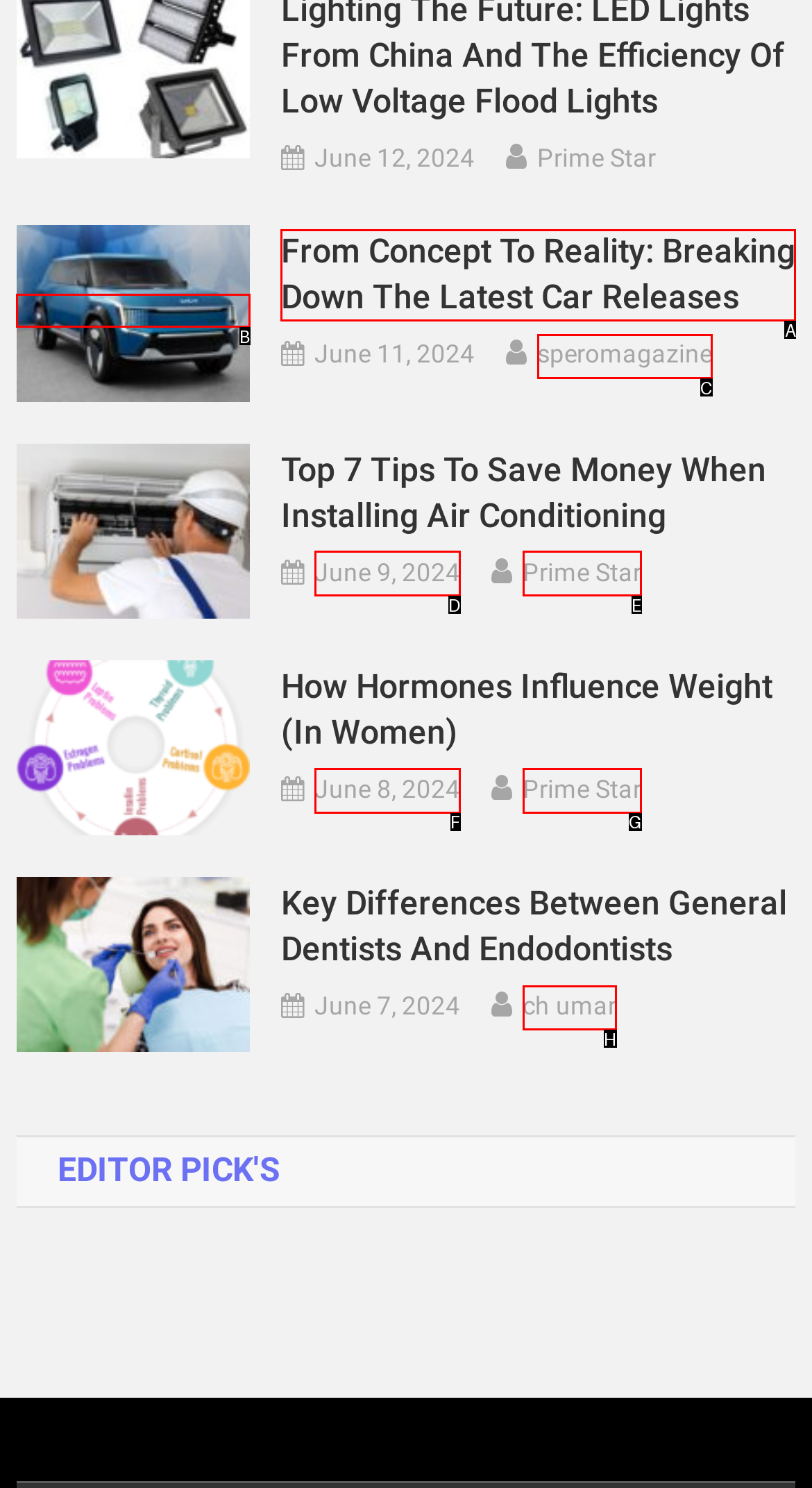Select the appropriate HTML element that needs to be clicked to finish the task: click on the link to read about the latest car releases
Reply with the letter of the chosen option.

A